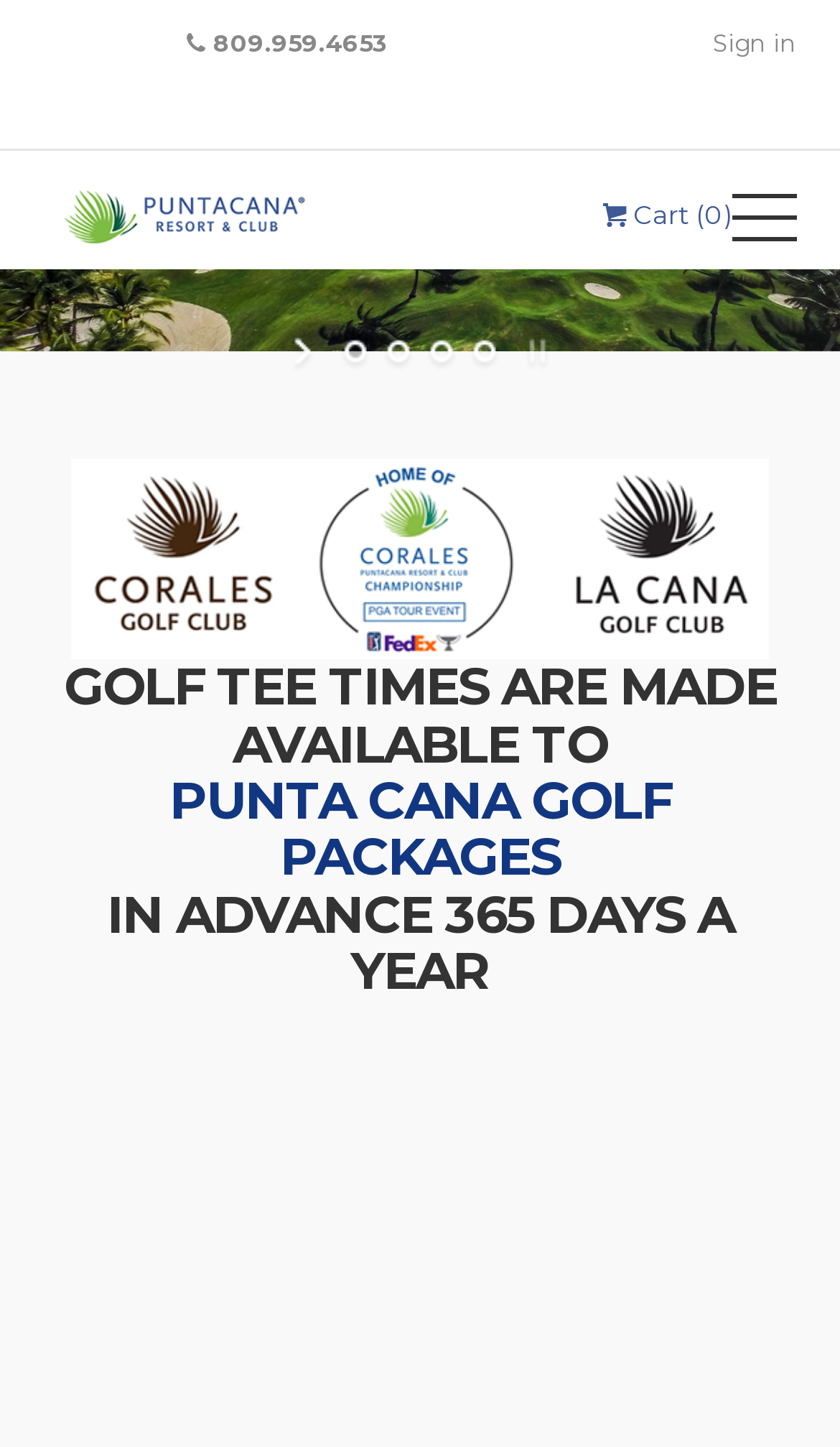From the webpage screenshot, predict the bounding box coordinates (top-left x, top-left y, bottom-right x, bottom-right y) for the UI element described here: Sign in

[0.849, 0.019, 0.949, 0.04]